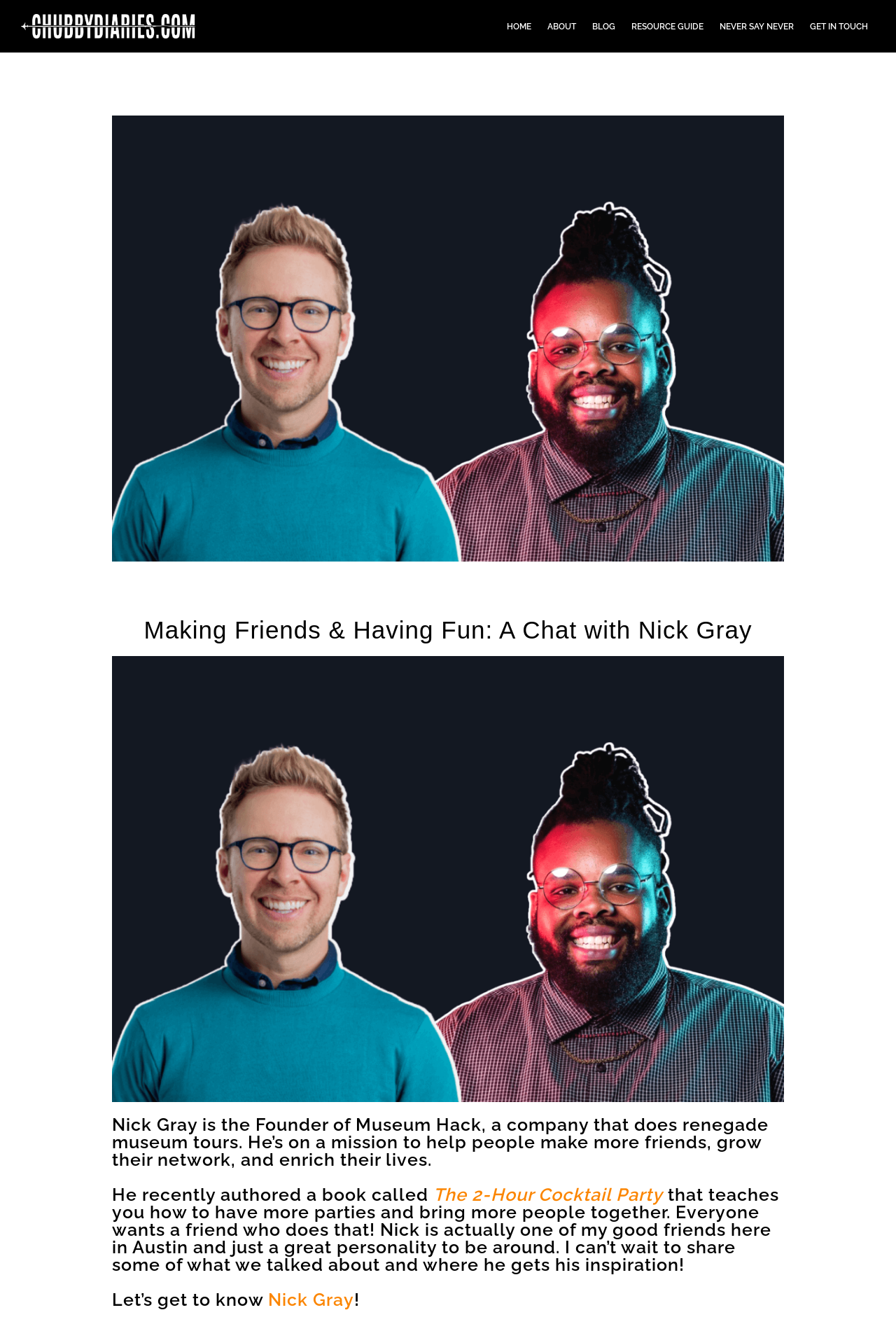Locate the bounding box coordinates of the clickable area to execute the instruction: "Get in touch with the author". Provide the coordinates as four float numbers between 0 and 1, represented as [left, top, right, bottom].

[0.904, 0.016, 0.969, 0.024]